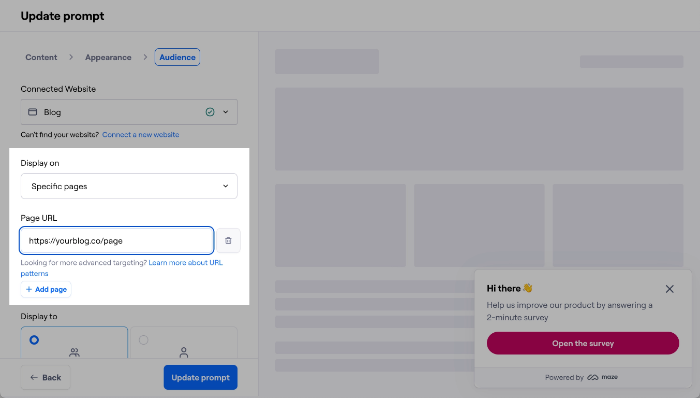What is the URL provided in the input field?
Give a detailed explanation using the information visible in the image.

The input field in the 'Update prompt' section contains an example URL, 'https://yourblog.co/page', which is a placeholder for users to enter their own specific page URL.